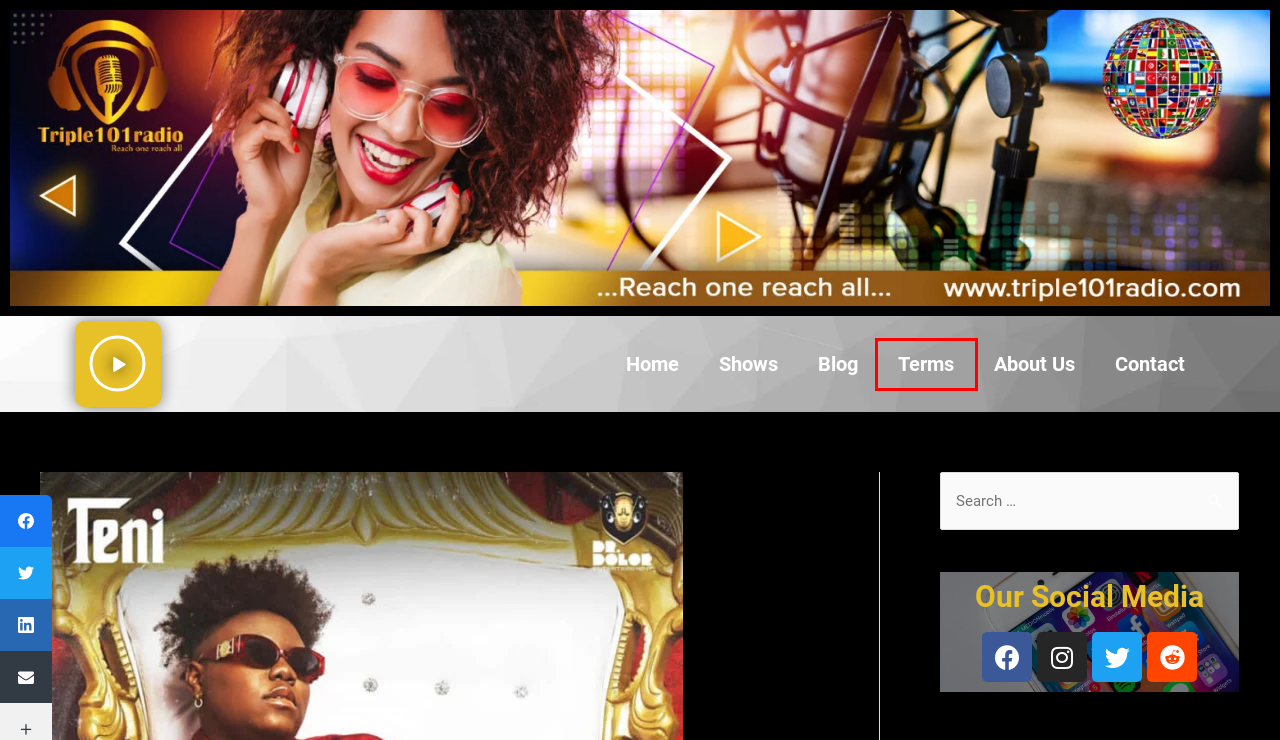A screenshot of a webpage is given, marked with a red bounding box around a UI element. Please select the most appropriate webpage description that fits the new page after clicking the highlighted element. Here are the candidates:
A. Call for reggae Hall of Fame - TRIPLE101RADIO
B. Terms and Conditions - TRIPLE101RADIO
C. Blog - TRIPLE101RADIO
D. Obama Playbook Won't Help Biden Fix Trump’s Blunders Abroad - TRIPLE101RADIO
E. Contact - TRIPLE101RADIO
F. Shows - TRIPLE101RADIO
G. About Us - TRIPLE101RADIO
H. TRIPLE101RADIO - Reach one reach all

B